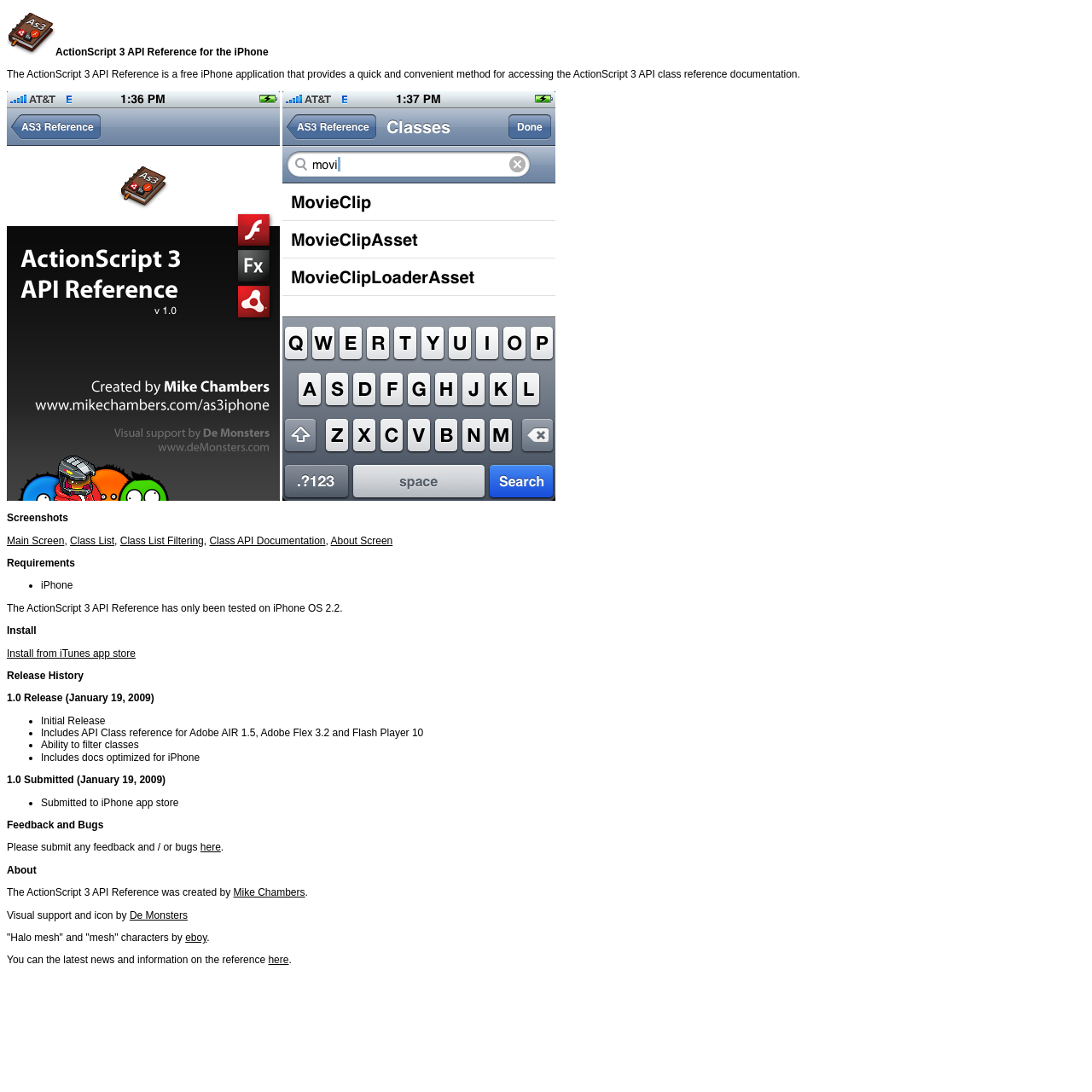Please find and generate the text of the main heading on the webpage.

ActionScript 3 API Reference for the iPhone